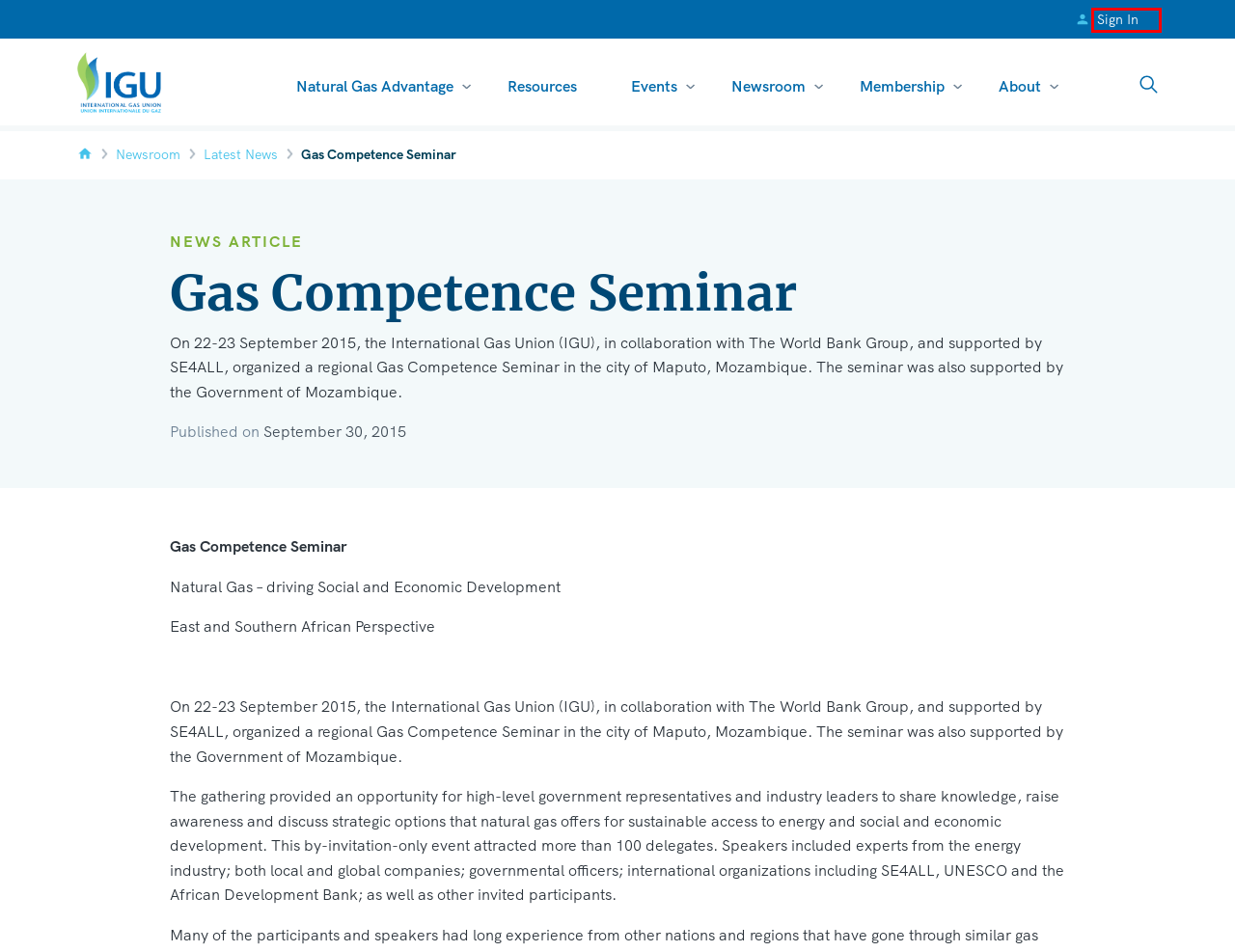Look at the screenshot of a webpage that includes a red bounding box around a UI element. Select the most appropriate webpage description that matches the page seen after clicking the highlighted element. Here are the candidates:
A. International Gas Union
B. Membership Benefits – IGU
C. Natural Gas Advantage – IGU
D. IGU – Welcome to the Global Gas Portal
E. Newsroom – IGU
F. Events – IGU
G. About – IGU
H. Latest News – IGU

A